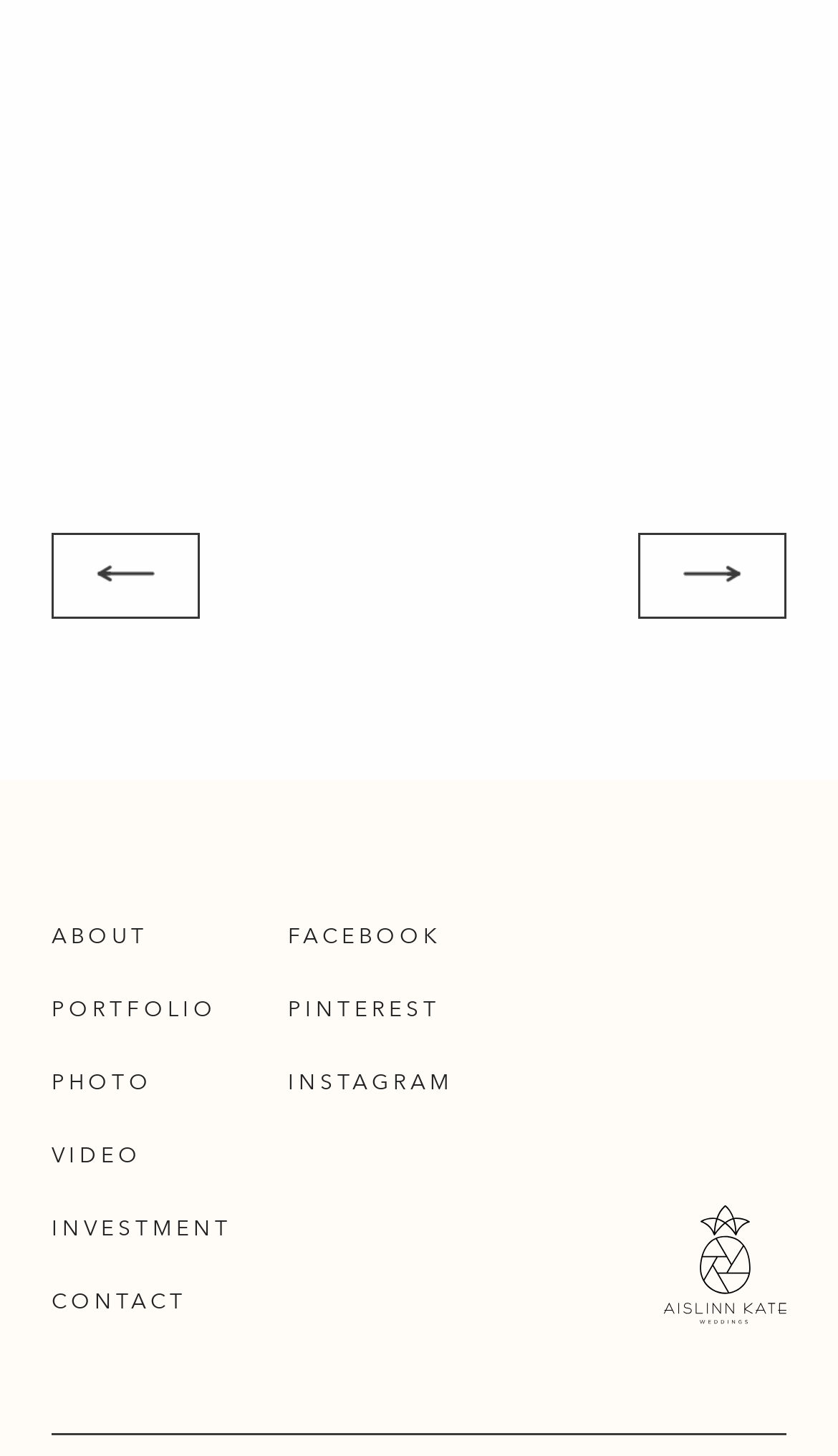What is the vertical position of the 'PORTFOLIO' link relative to the 'ABOUT' link?
Refer to the image and provide a thorough answer to the question.

By comparing the y1 coordinates of the 'PORTFOLIO' and 'ABOUT' links, I found that the 'PORTFOLIO' link has a larger y1 value, which means it is located below the 'ABOUT' link on the webpage.